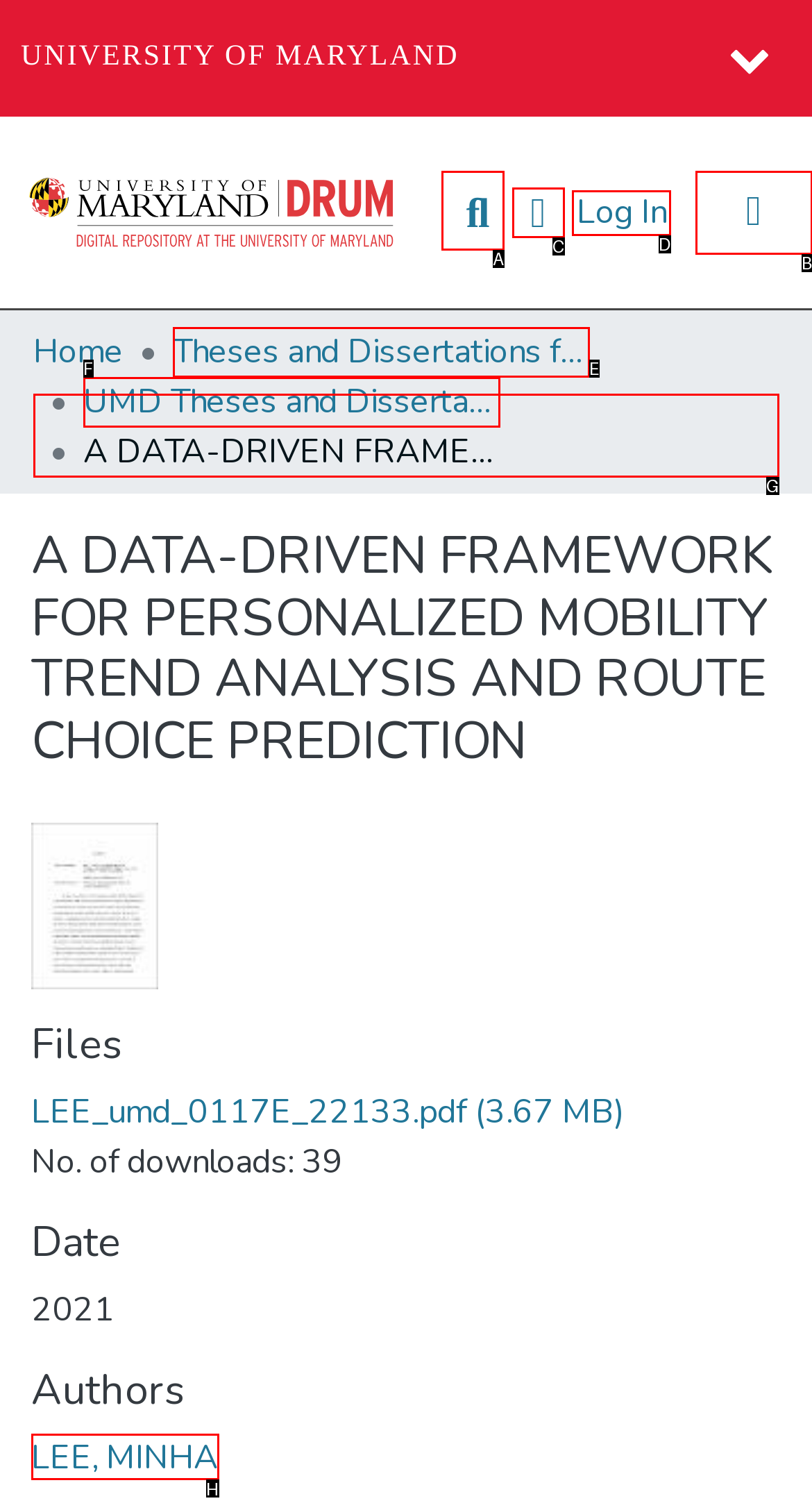Identify which lettered option to click to carry out the task: Log in to the system. Provide the letter as your answer.

D